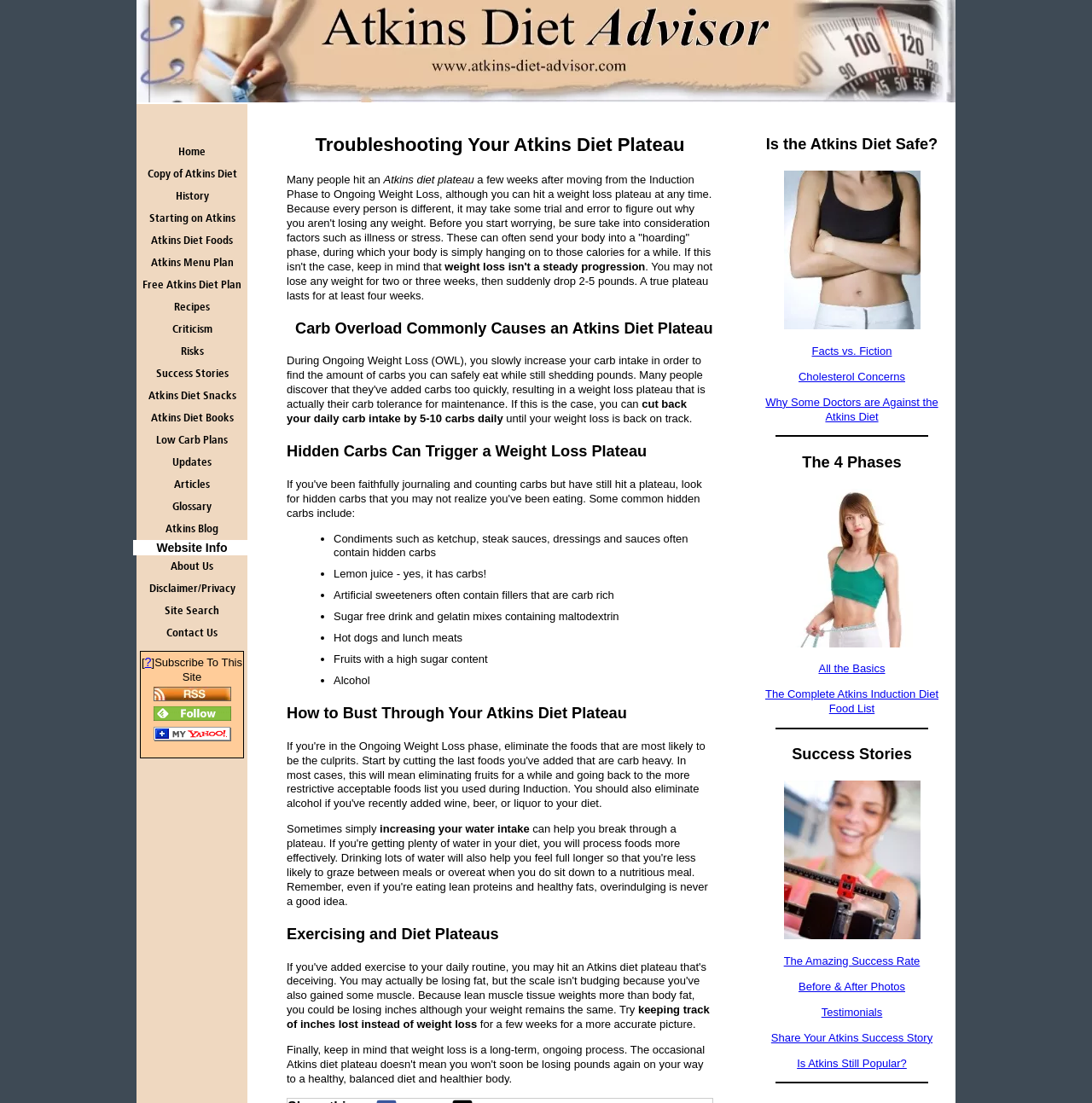Answer the following query with a single word or phrase:
What might be causing a weight loss plateau on the Atkins Diet?

Hidden carbs